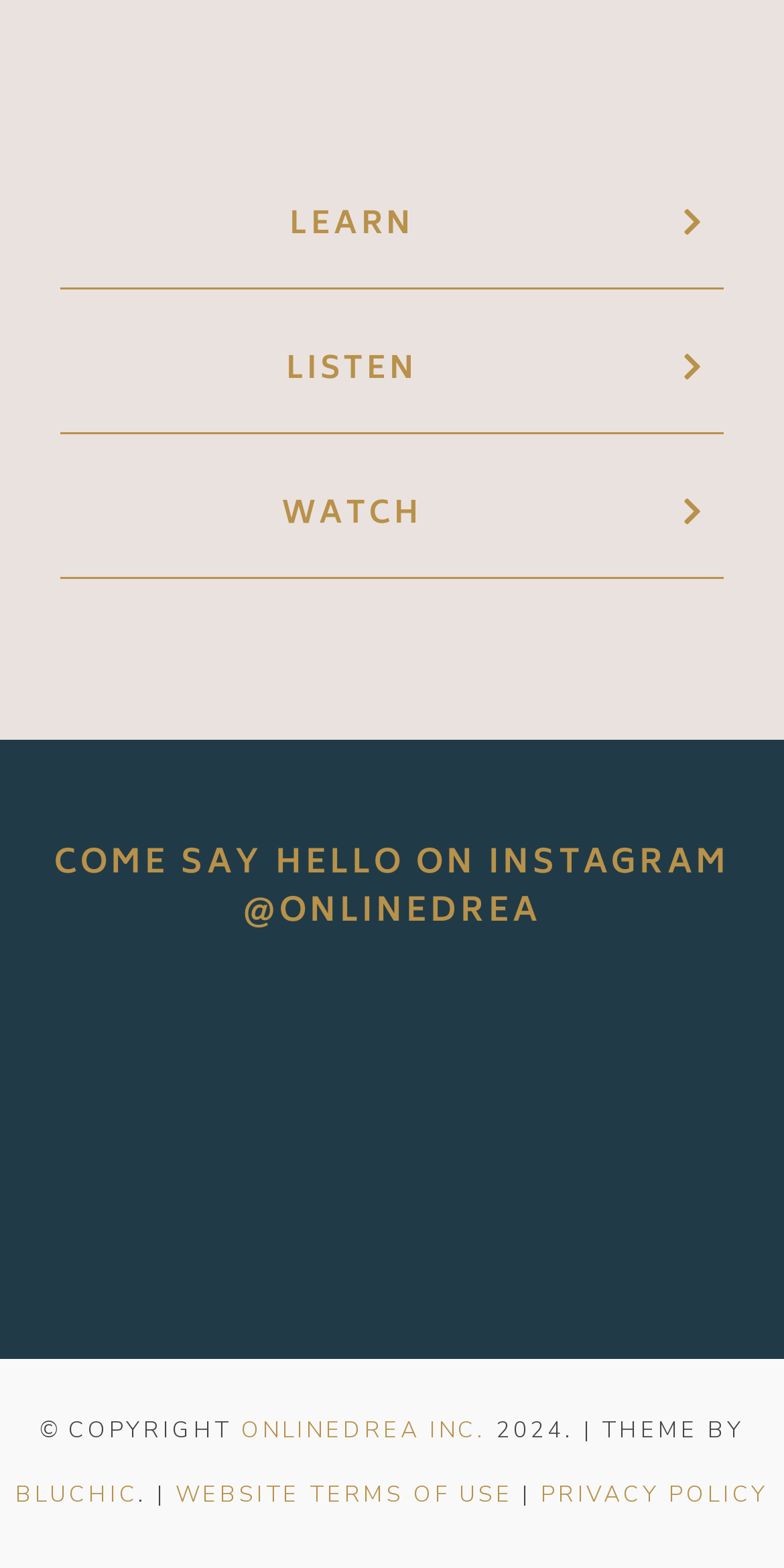Find the bounding box of the element with the following description: "ONLINEDREA INC.". The coordinates must be four float numbers between 0 and 1, formatted as [left, top, right, bottom].

[0.308, 0.902, 0.621, 0.921]